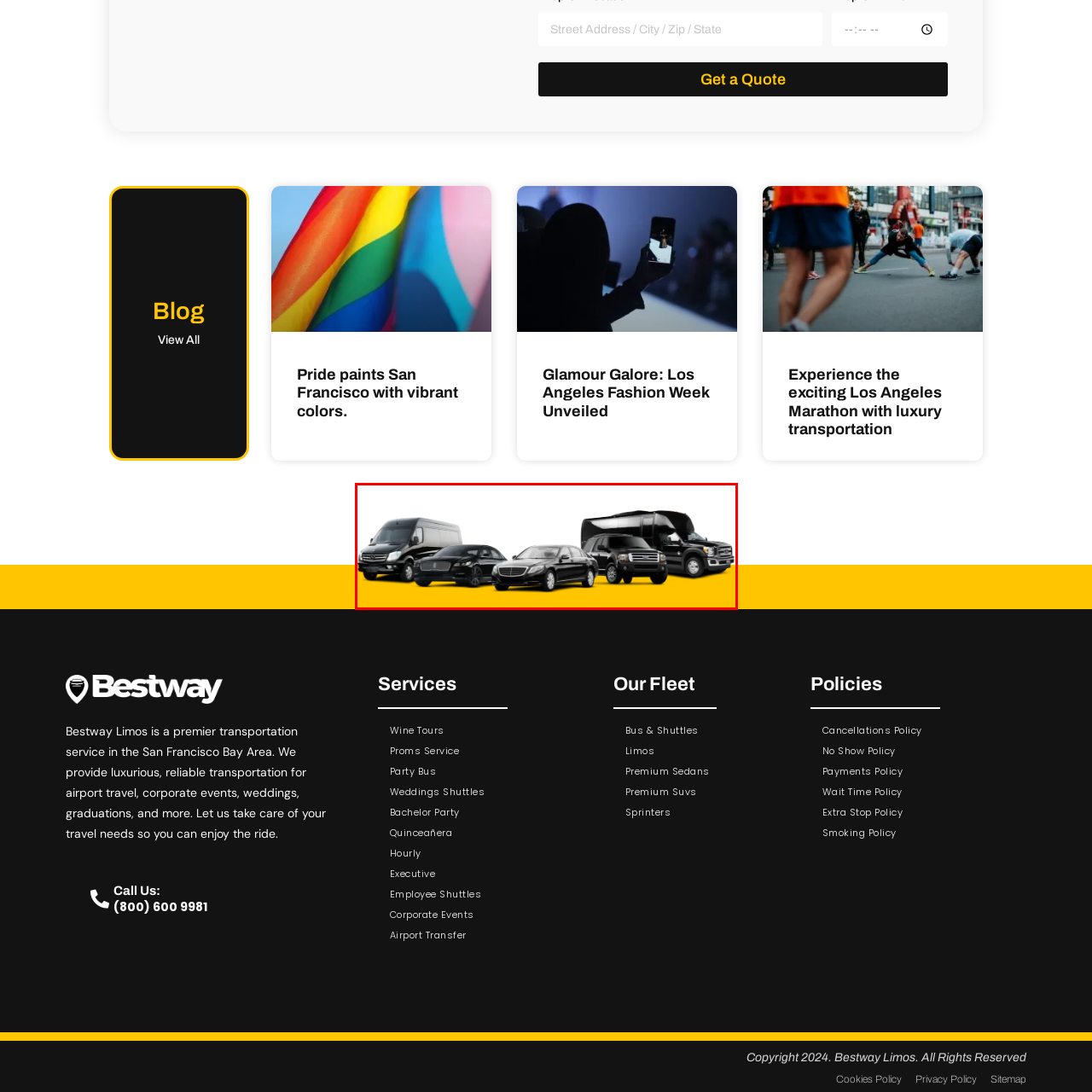What type of events might this transportation service be suitable for?
Inspect the image within the red bounding box and answer the question in detail.

The caption suggests that this premium transportation service is ideal for various occasions, and specifically mentions 'corporate outings, weddings, or airport transfers' as examples of events where this service might be suitable.